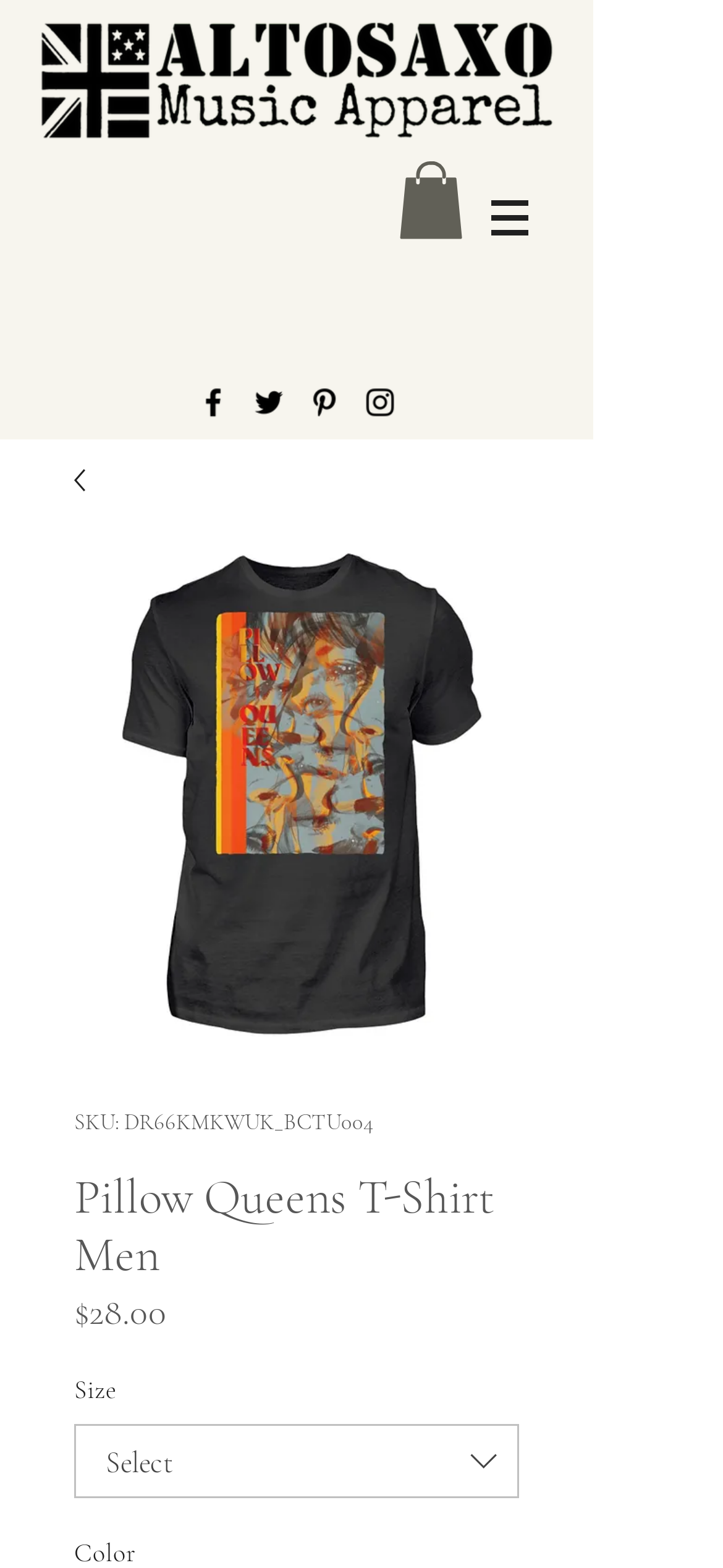Give a one-word or short phrase answer to the question: 
What is the product code of the t-shirt?

DR66KMKWUK_BCTU004